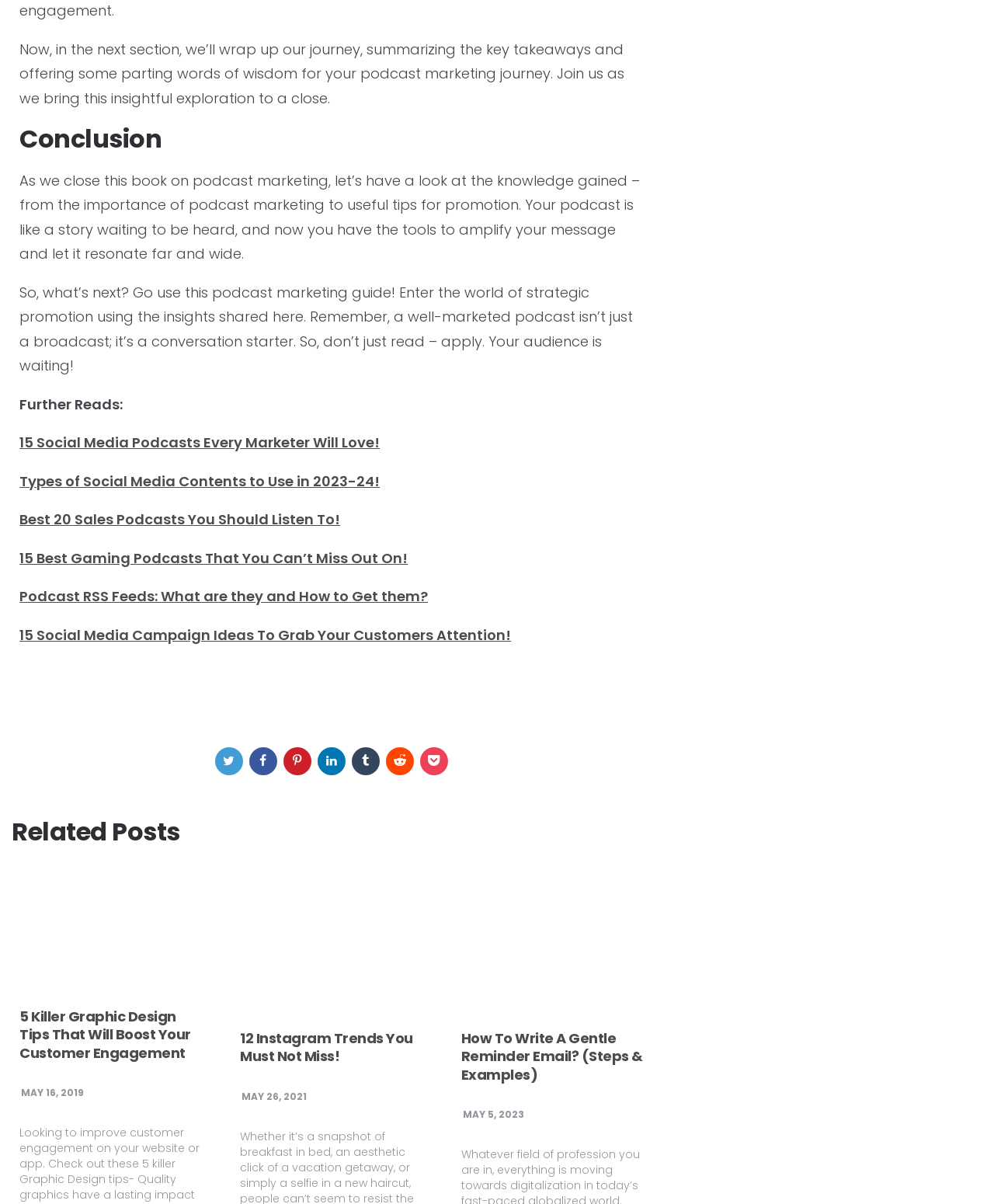What is the date of the article '5 Killer Graphic Design Tips That Will Boost Your Customer Engagement'?
Please answer using one word or phrase, based on the screenshot.

MAY 16, 2019